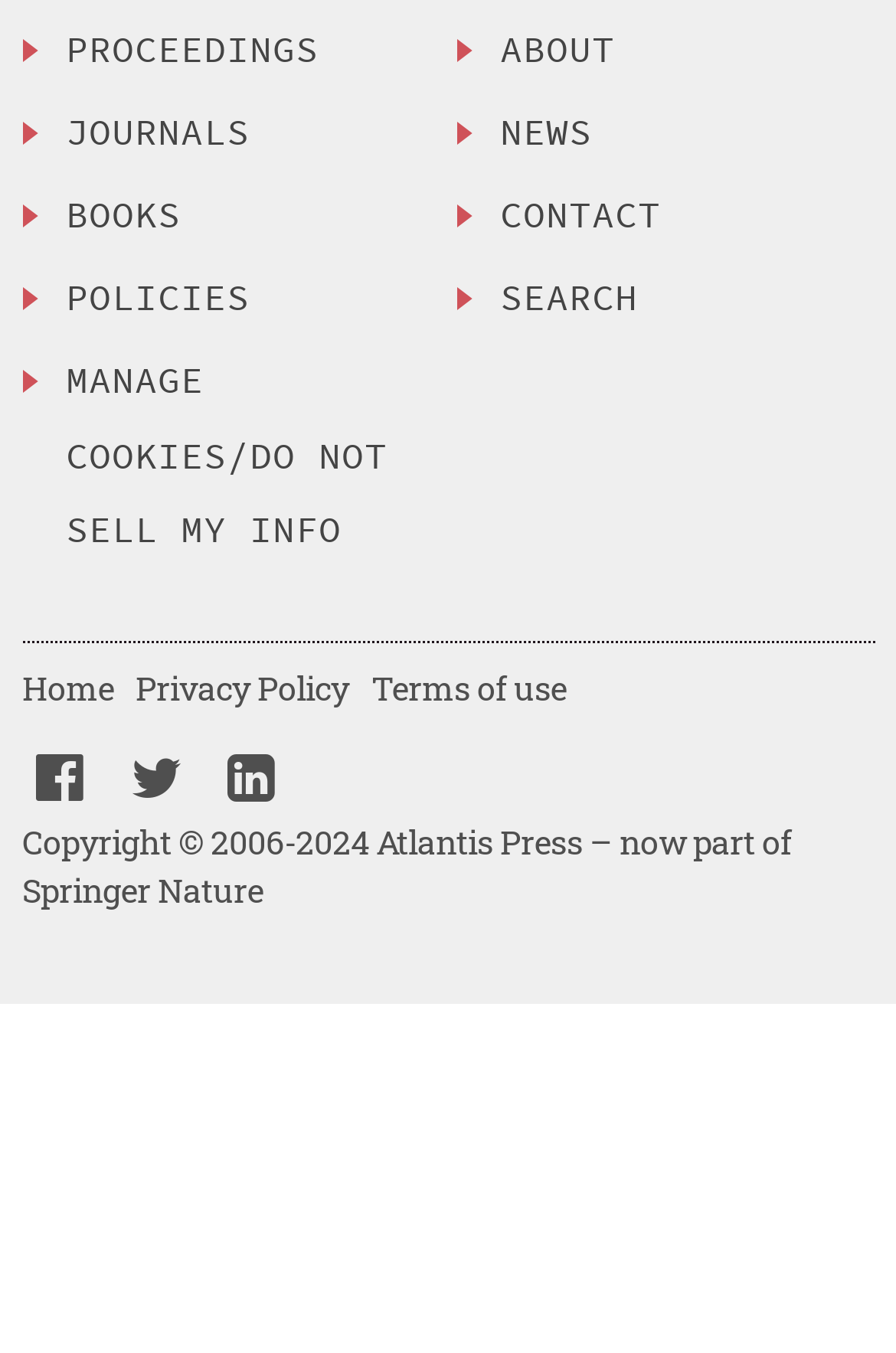Indicate the bounding box coordinates of the element that must be clicked to execute the instruction: "search for something". The coordinates should be given as four float numbers between 0 and 1, i.e., [left, top, right, bottom].

[0.558, 0.192, 0.976, 0.247]